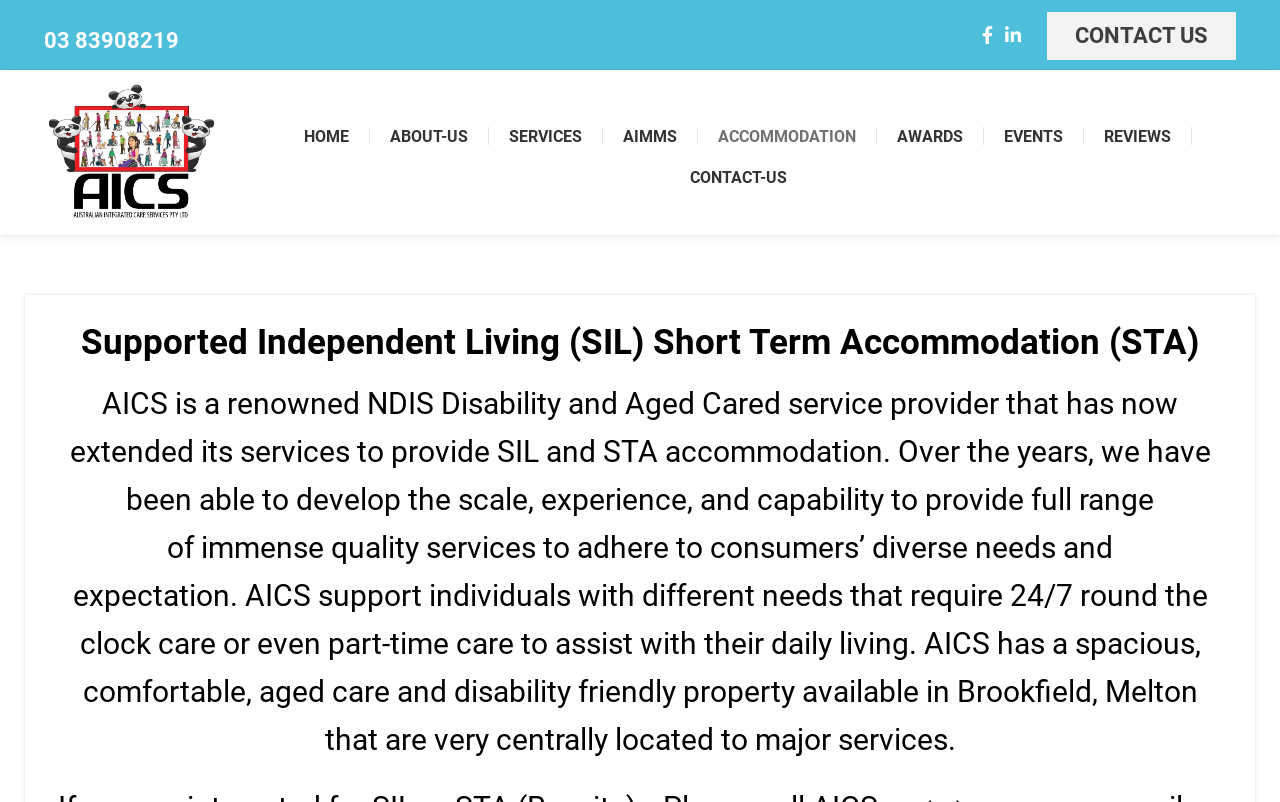What is the location of AICS's property?
Make sure to answer the question with a detailed and comprehensive explanation.

According to the webpage, AICS has a spacious, comfortable, aged care and disability friendly property available in Brookfield, Melton that are very centrally located to major services.